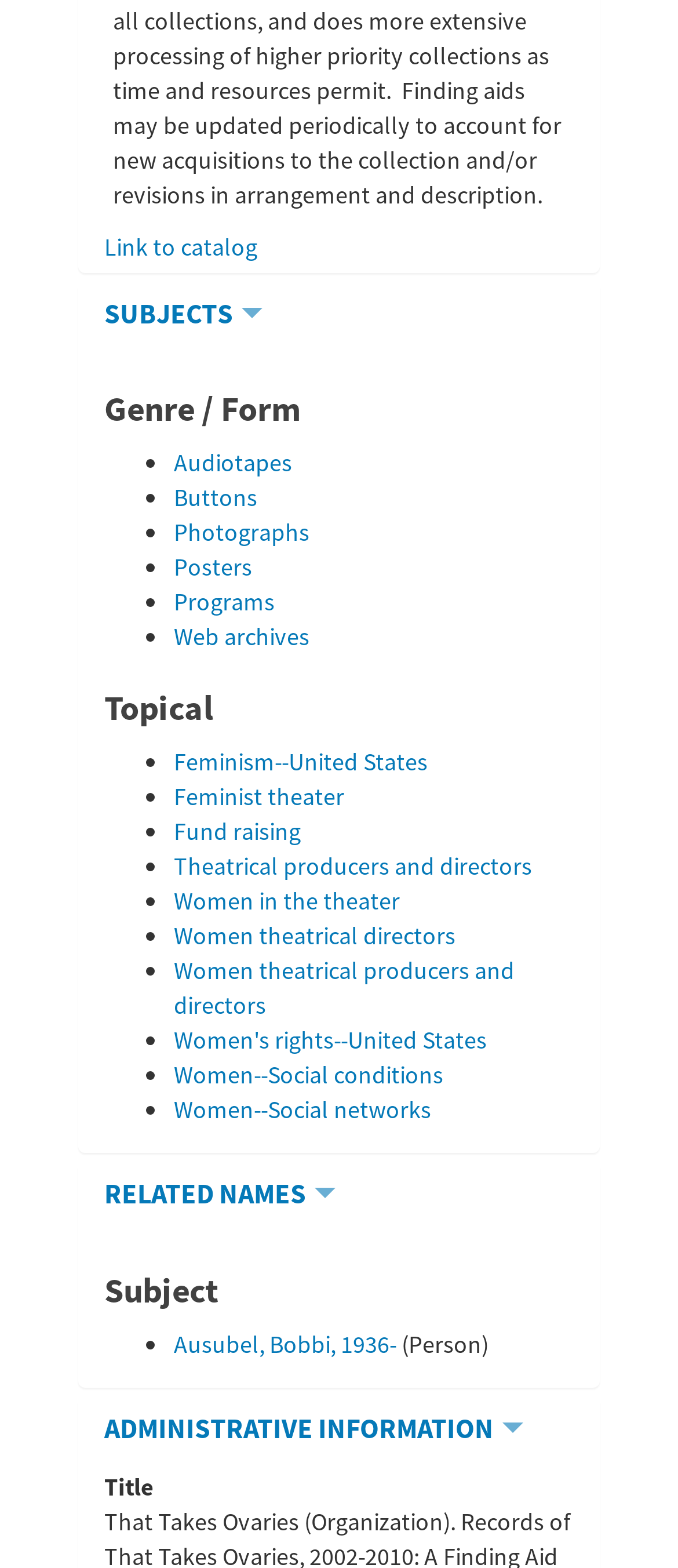Identify the bounding box coordinates for the region to click in order to carry out this instruction: "Expand the 'RELATED NAMES' section". Provide the coordinates using four float numbers between 0 and 1, formatted as [left, top, right, bottom].

[0.154, 0.75, 0.451, 0.772]